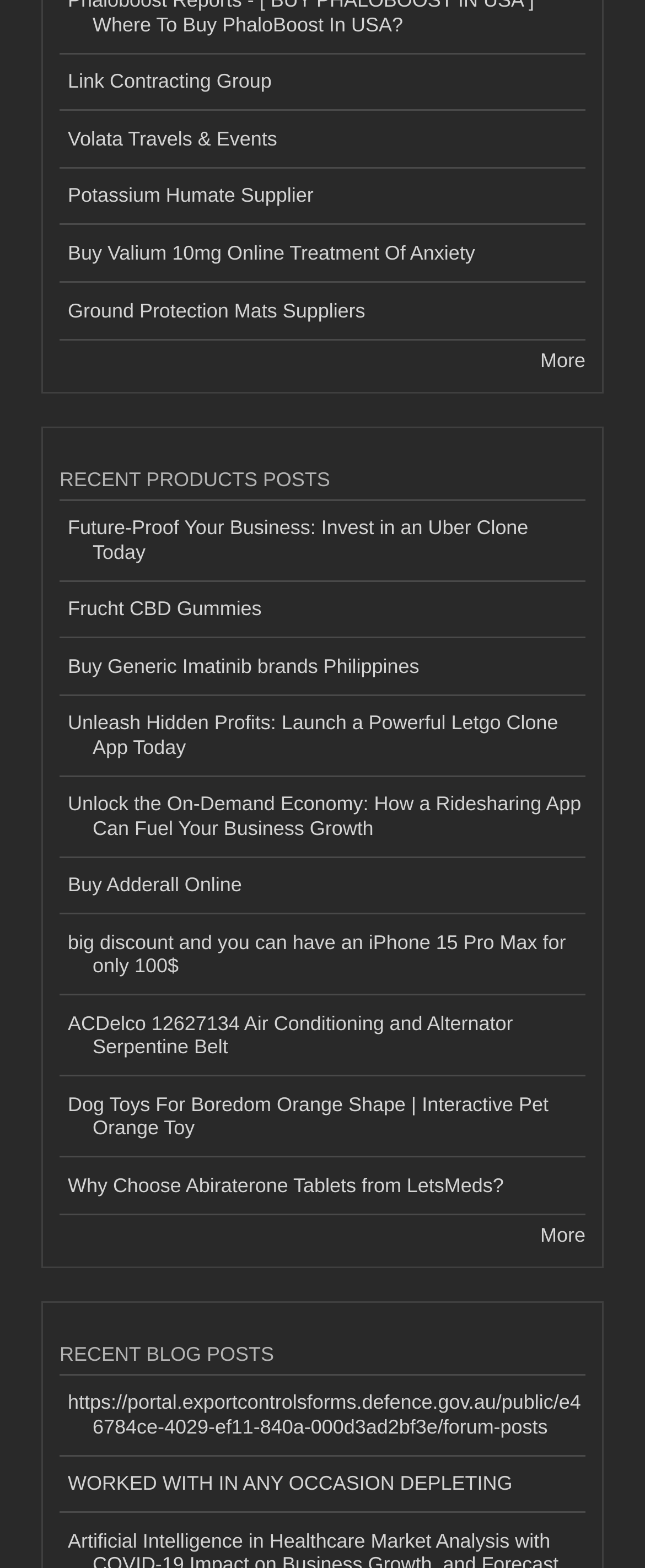Use a single word or phrase to answer the question:
How many links are there under 'RECENT PRODUCTS POSTS'?

10